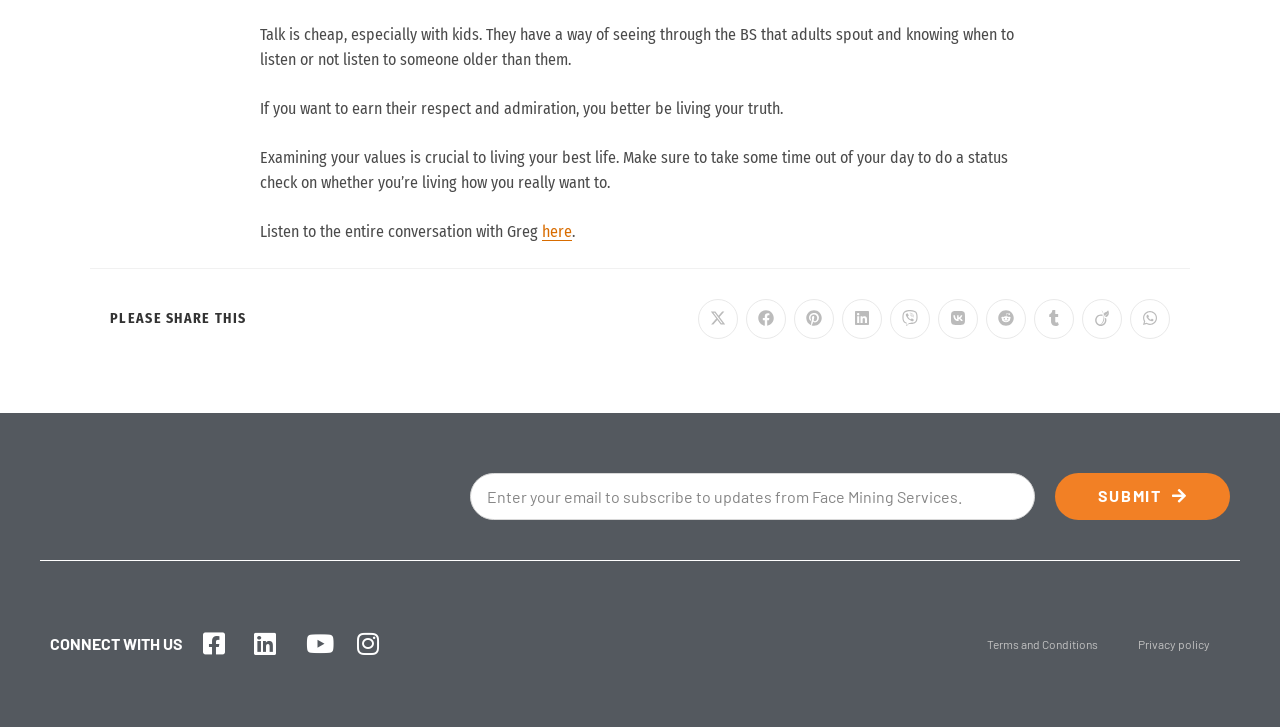How many social media platforms can you share the content on?
Please use the image to deliver a detailed and complete answer.

The webpage provides a list of social media platforms that users can share the content on, including X, Facebook, Pinterest, LinkedIn, Viber, VK, Reddit, Tumblr, Viadeo, and WhatsApp. There are 11 options in total.